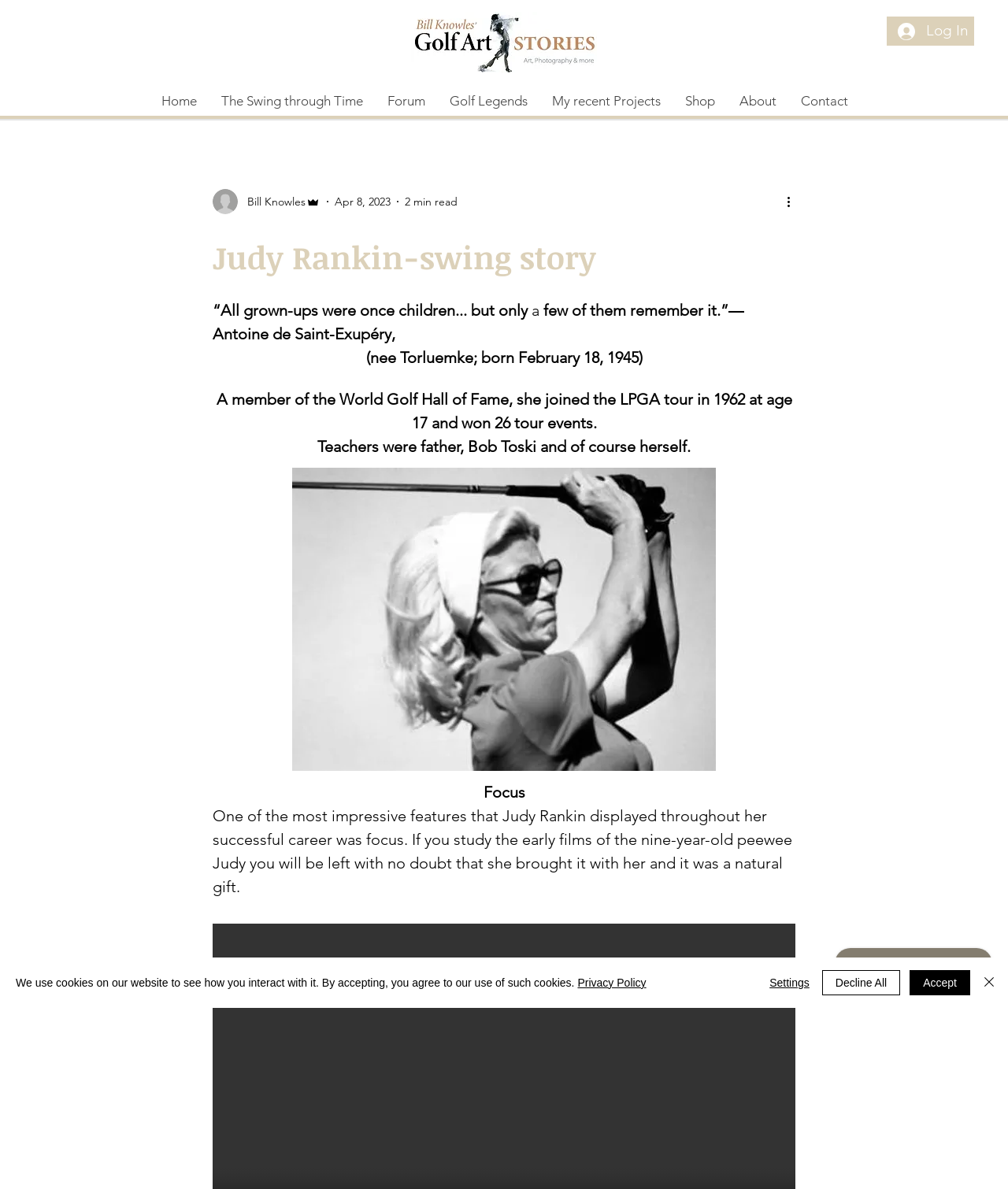Can you identify the bounding box coordinates of the clickable region needed to carry out this instruction: 'Click the Log In button'? The coordinates should be four float numbers within the range of 0 to 1, stated as [left, top, right, bottom].

[0.88, 0.013, 0.966, 0.039]